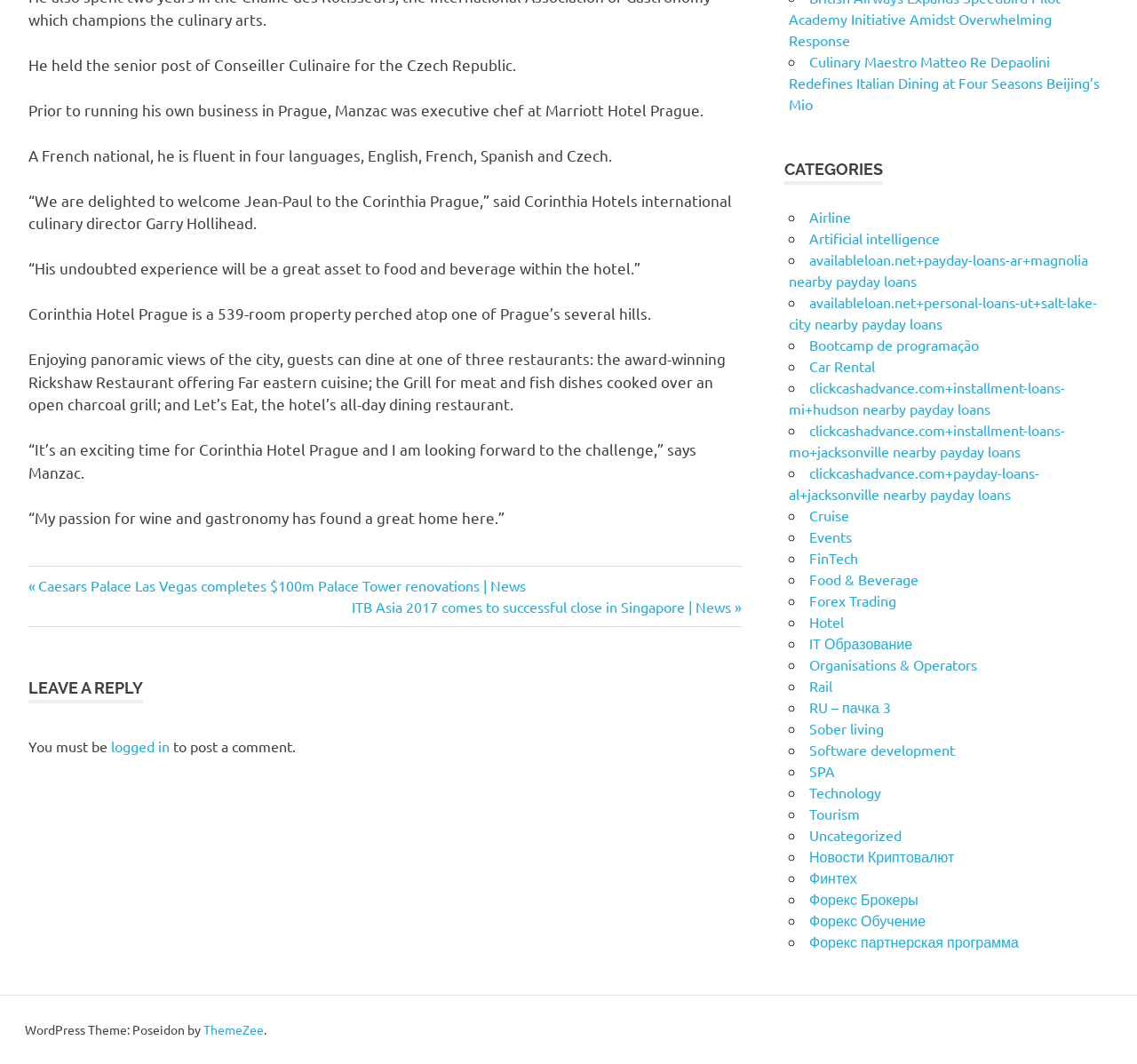Determine the bounding box coordinates for the UI element with the following description: "Uncategorized". The coordinates should be four float numbers between 0 and 1, represented as [left, top, right, bottom].

[0.712, 0.776, 0.793, 0.793]